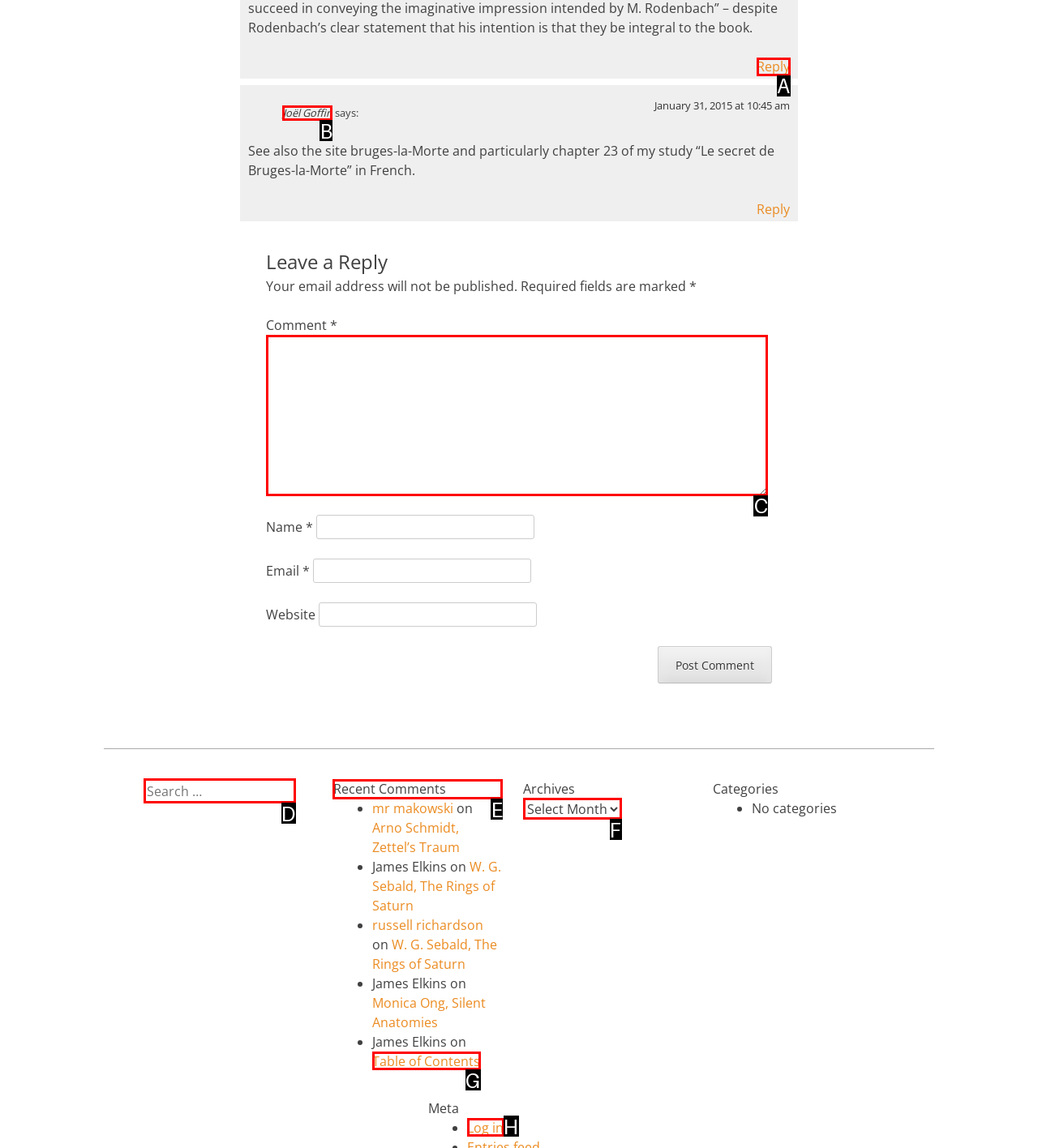For the task: View recent comments, identify the HTML element to click.
Provide the letter corresponding to the right choice from the given options.

E